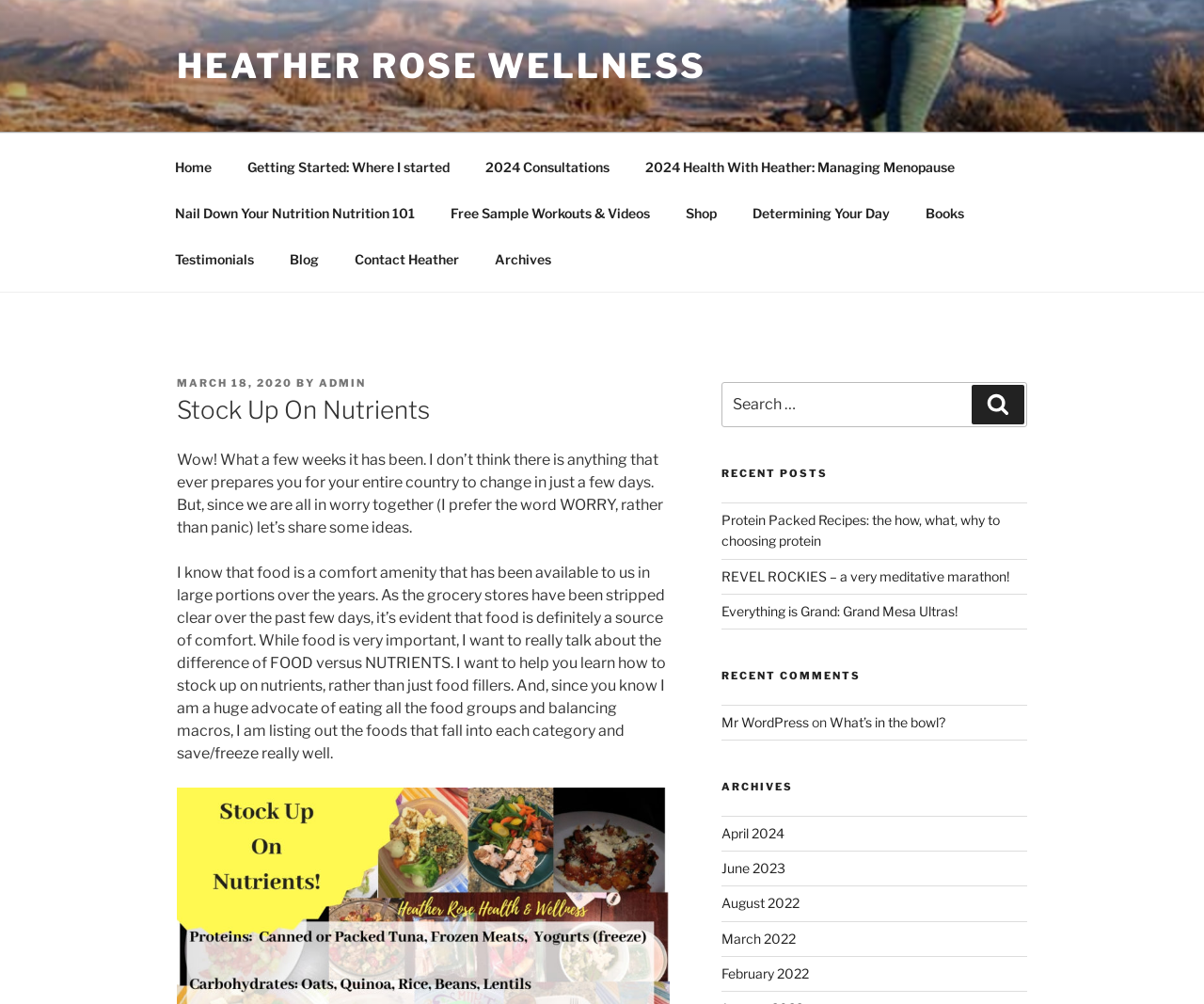What is the purpose of the search bar?
Offer a detailed and full explanation in response to the question.

The search bar is located in the top-right corner of the webpage, and its purpose is to allow users to search for specific content within the website. This can be inferred from the placeholder text 'Search for:' and the search button next to it.